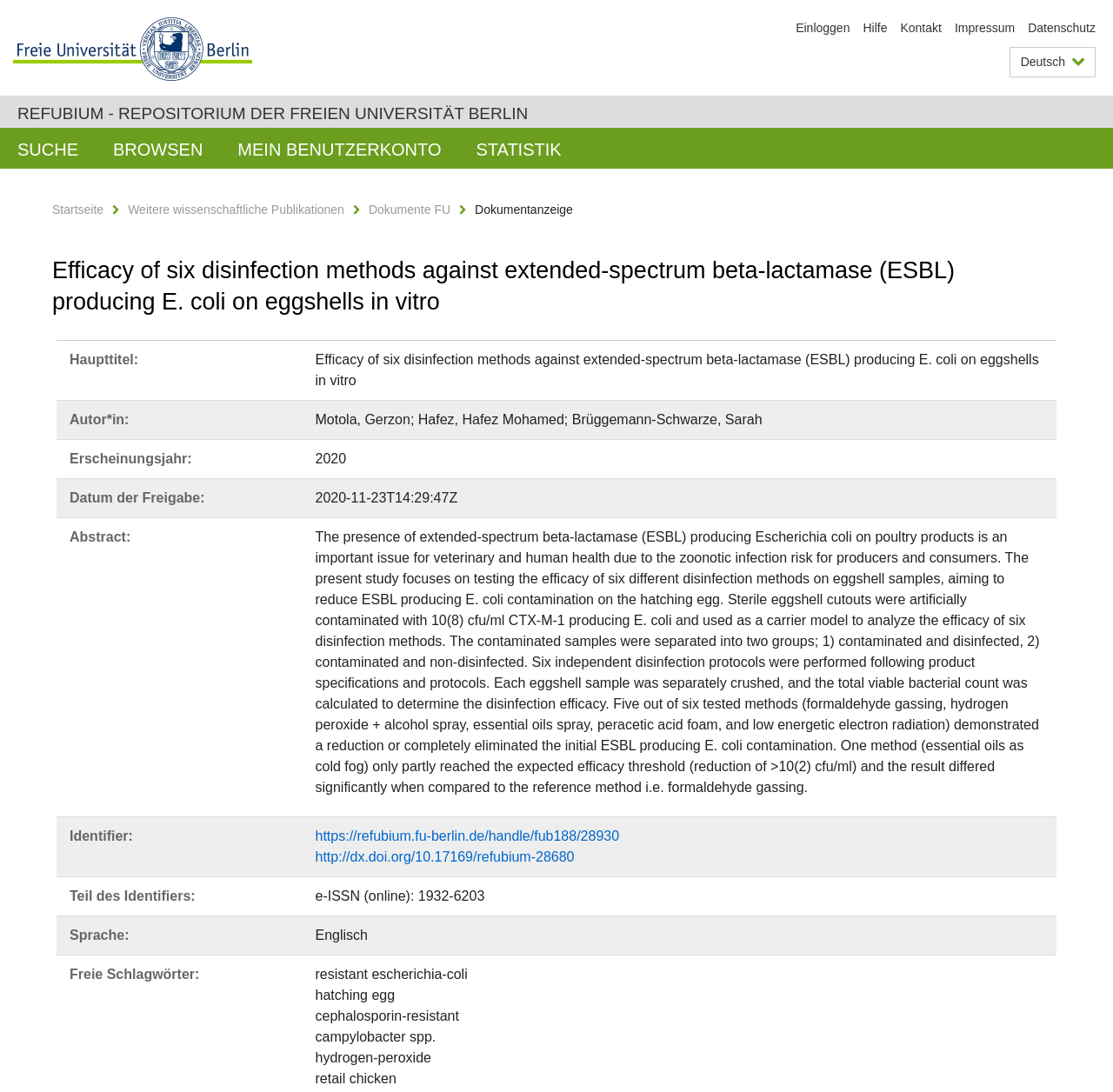Find the bounding box coordinates of the clickable element required to execute the following instruction: "View document details". Provide the coordinates as four float numbers between 0 and 1, i.e., [left, top, right, bottom].

[0.427, 0.186, 0.515, 0.198]